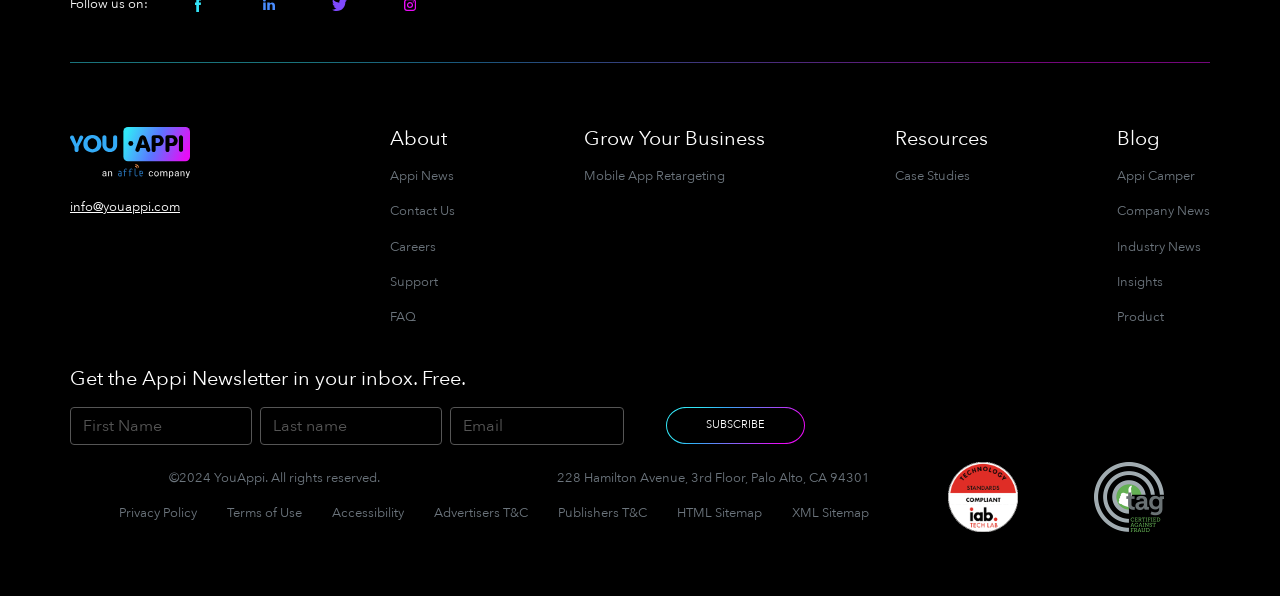How many images are there at the bottom?
Using the image, provide a concise answer in one word or a short phrase.

2